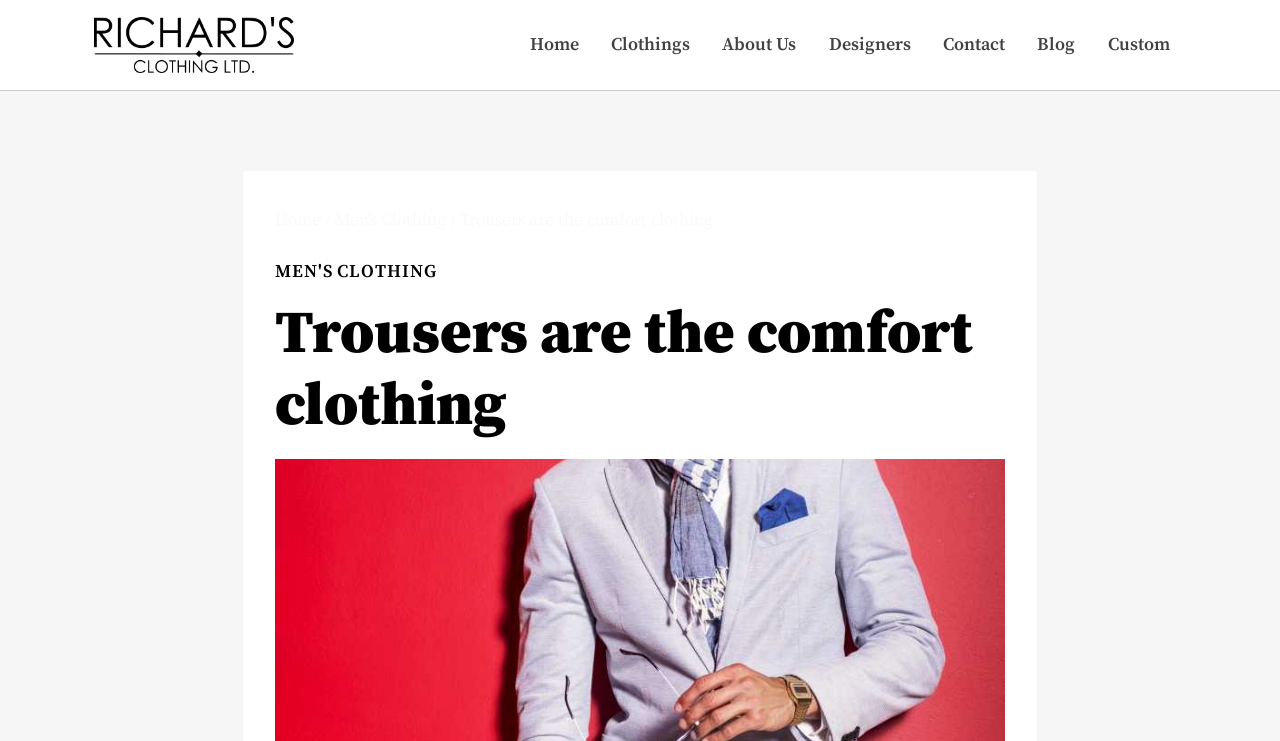Determine the bounding box coordinates of the region to click in order to accomplish the following instruction: "go to home page". Provide the coordinates as four float numbers between 0 and 1, specifically [left, top, right, bottom].

[0.401, 0.044, 0.465, 0.078]